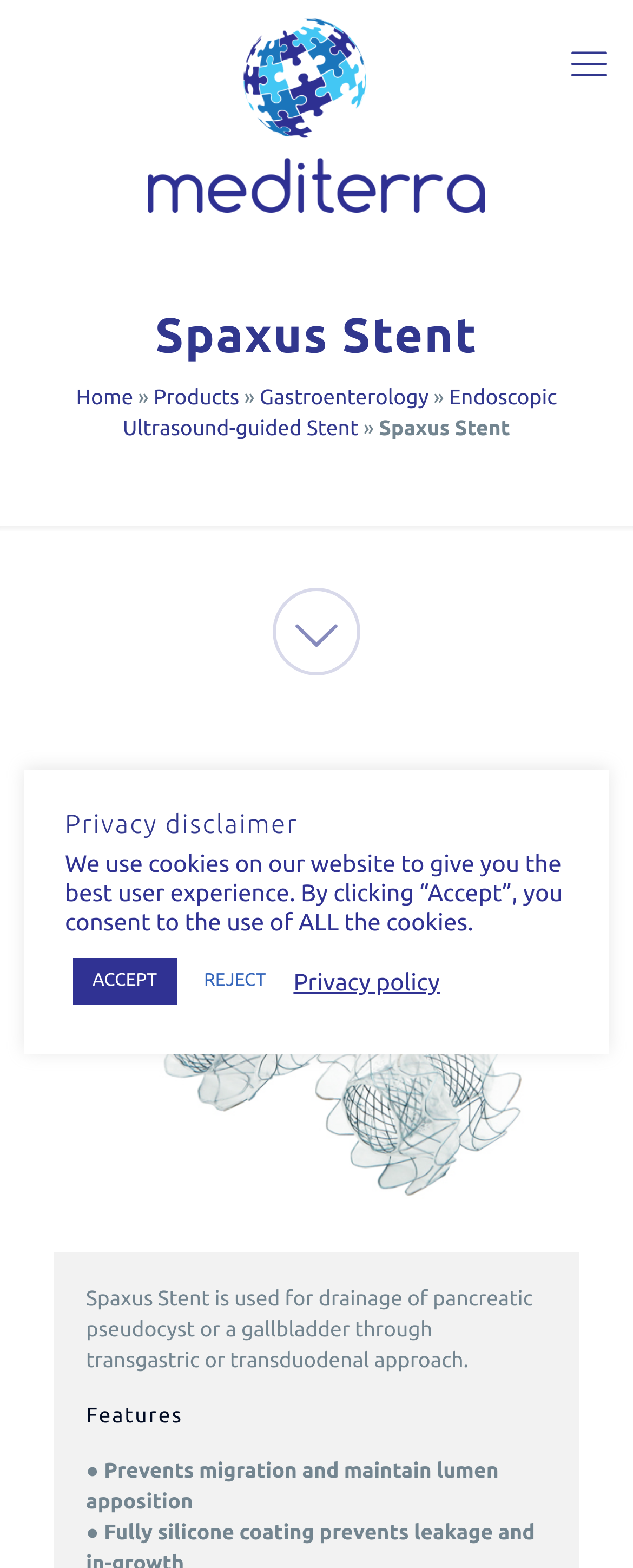Based on the element description title="Mediterra", identify the bounding box of the UI element in the given webpage screenshot. The coordinates should be in the format (top-left x, top-left y, bottom-right x, bottom-right y) and must be between 0 and 1.

[0.128, 0.01, 0.872, 0.135]